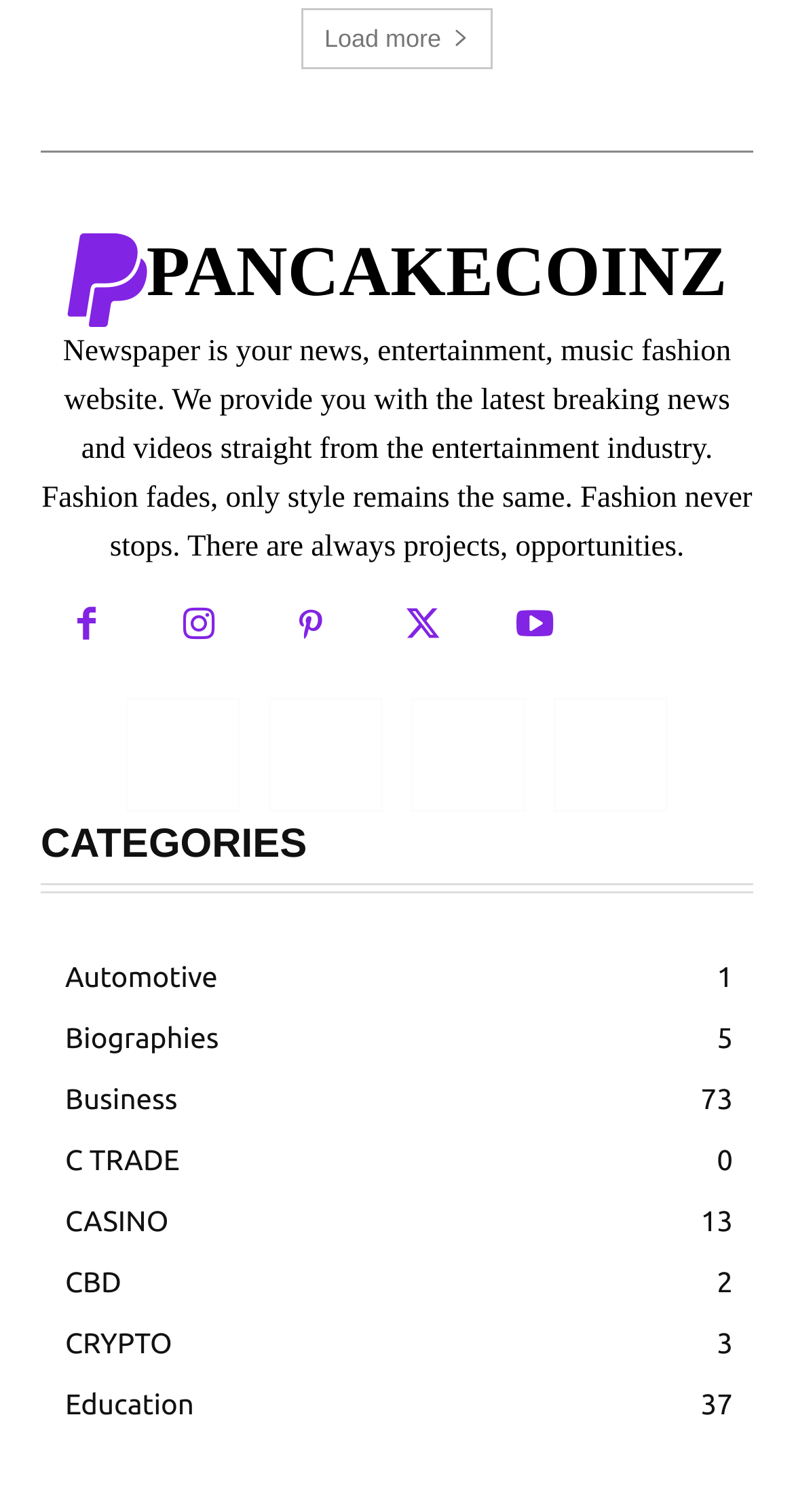Mark the bounding box of the element that matches the following description: "Load more".

[0.38, 0.005, 0.62, 0.046]